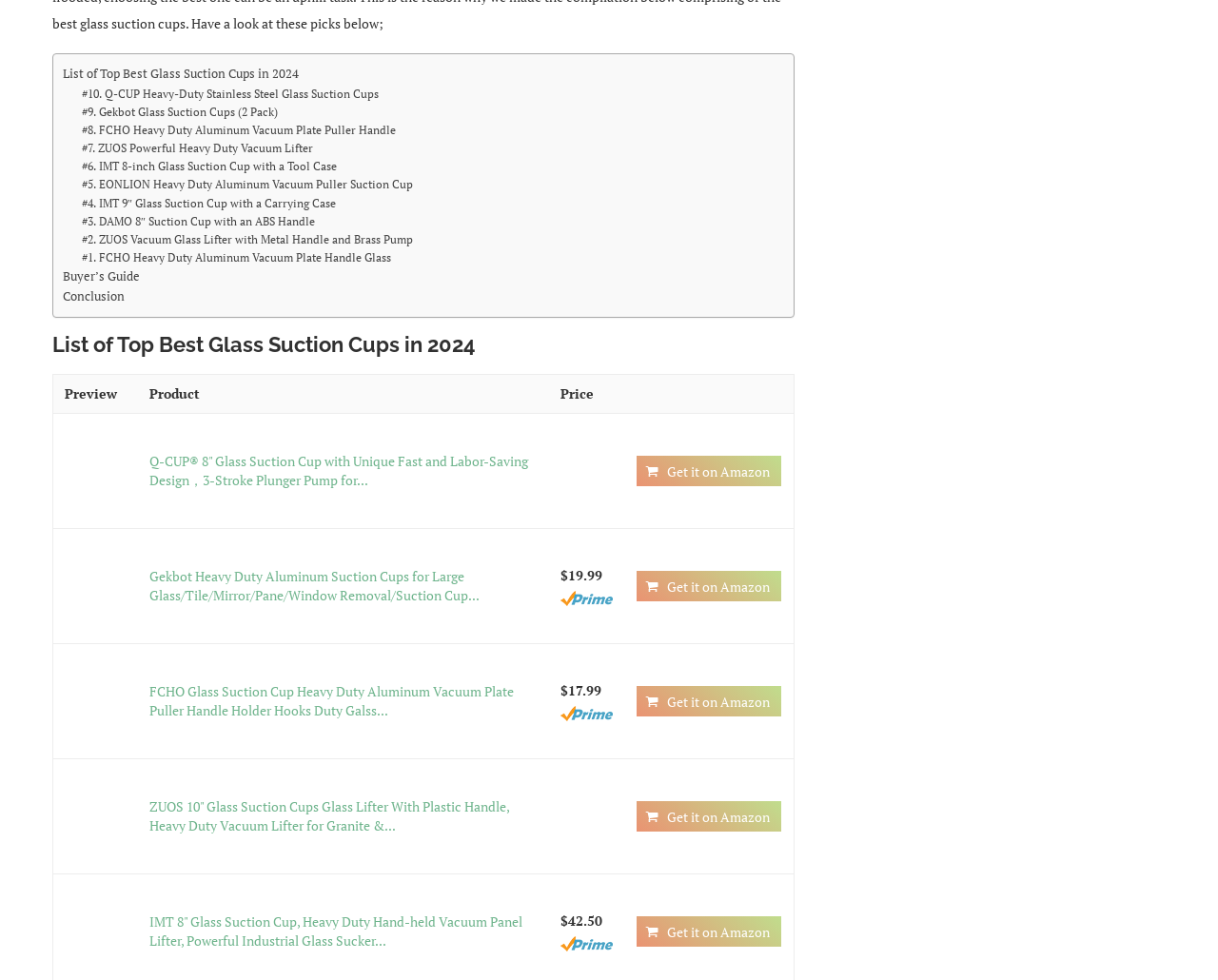What is the price of the #1 product?
Using the image, provide a concise answer in one word or a short phrase.

$ unknown